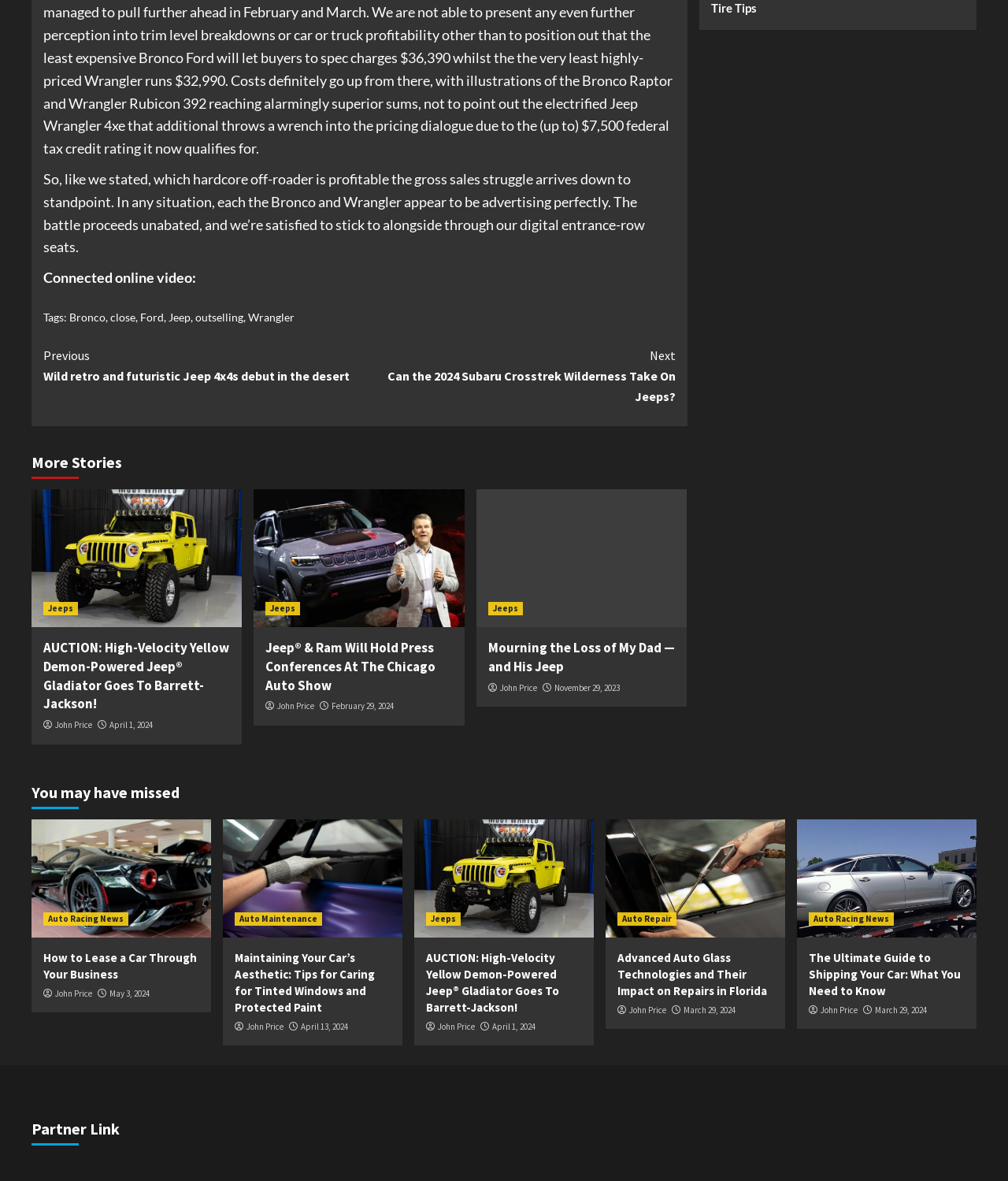Predict the bounding box of the UI element based on this description: "John Price".

[0.814, 0.85, 0.851, 0.86]